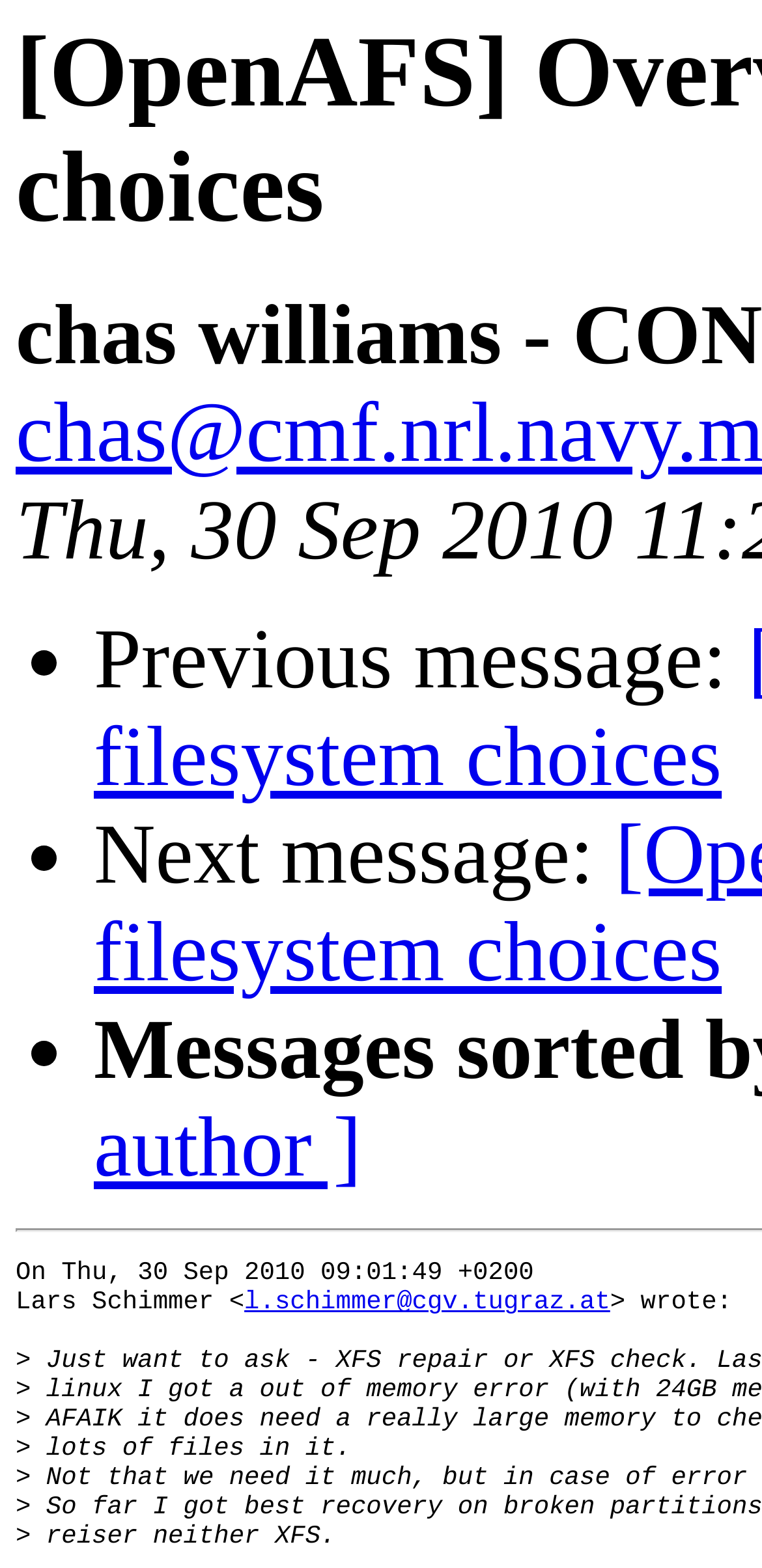What is the date mentioned in the text?
Refer to the image and give a detailed answer to the question.

I found the date mentioned in the text by looking at the StaticText element that contains the text 'On Thu, 30 Sep 2010 09:01:49 +0200'.